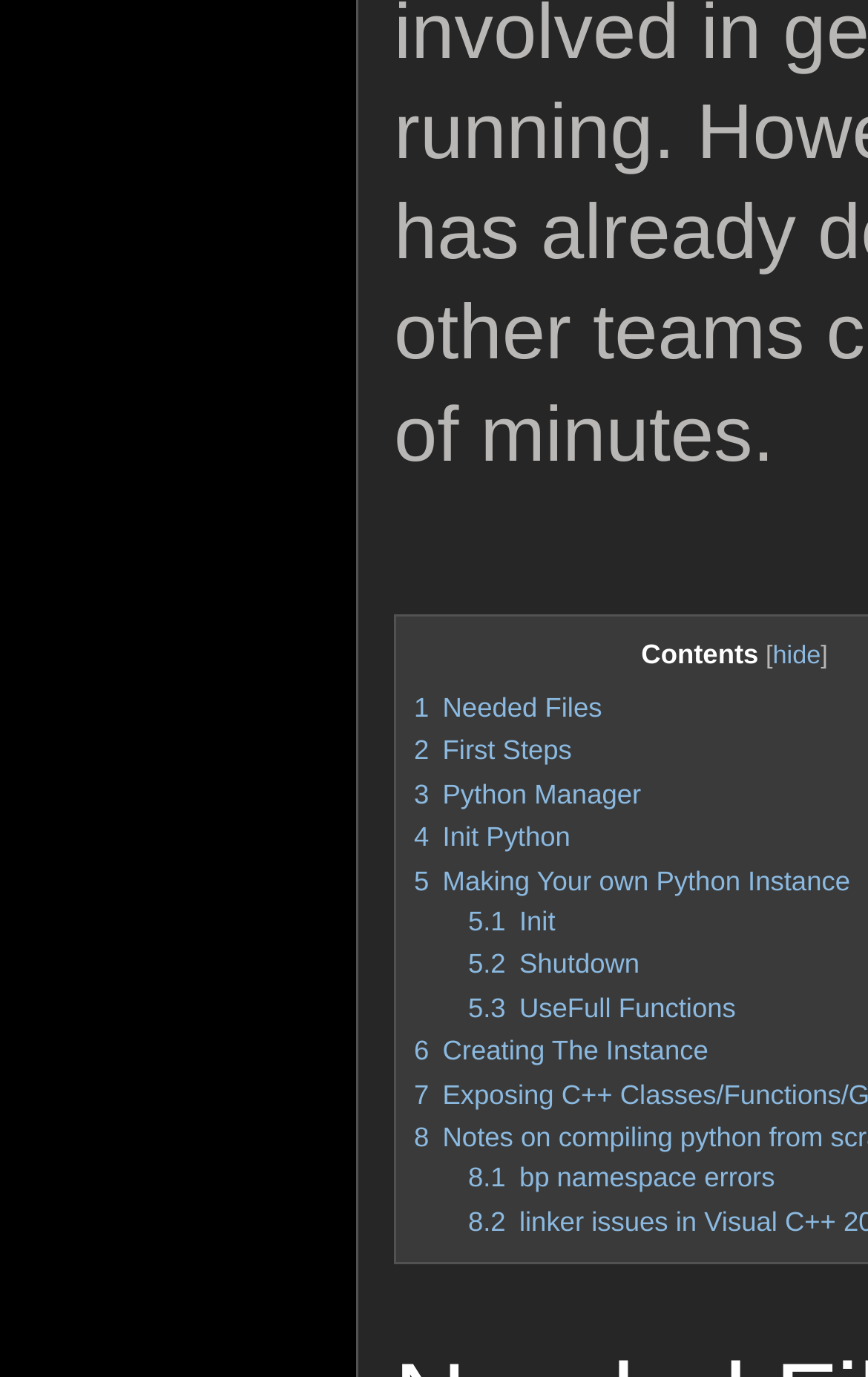What is the title of the section above the links?
Answer the question in as much detail as possible.

I found that the heading element with a bounding box coordinate of [0.739, 0.464, 0.874, 0.487] has the text 'Contents', which is the title of the section above the links.